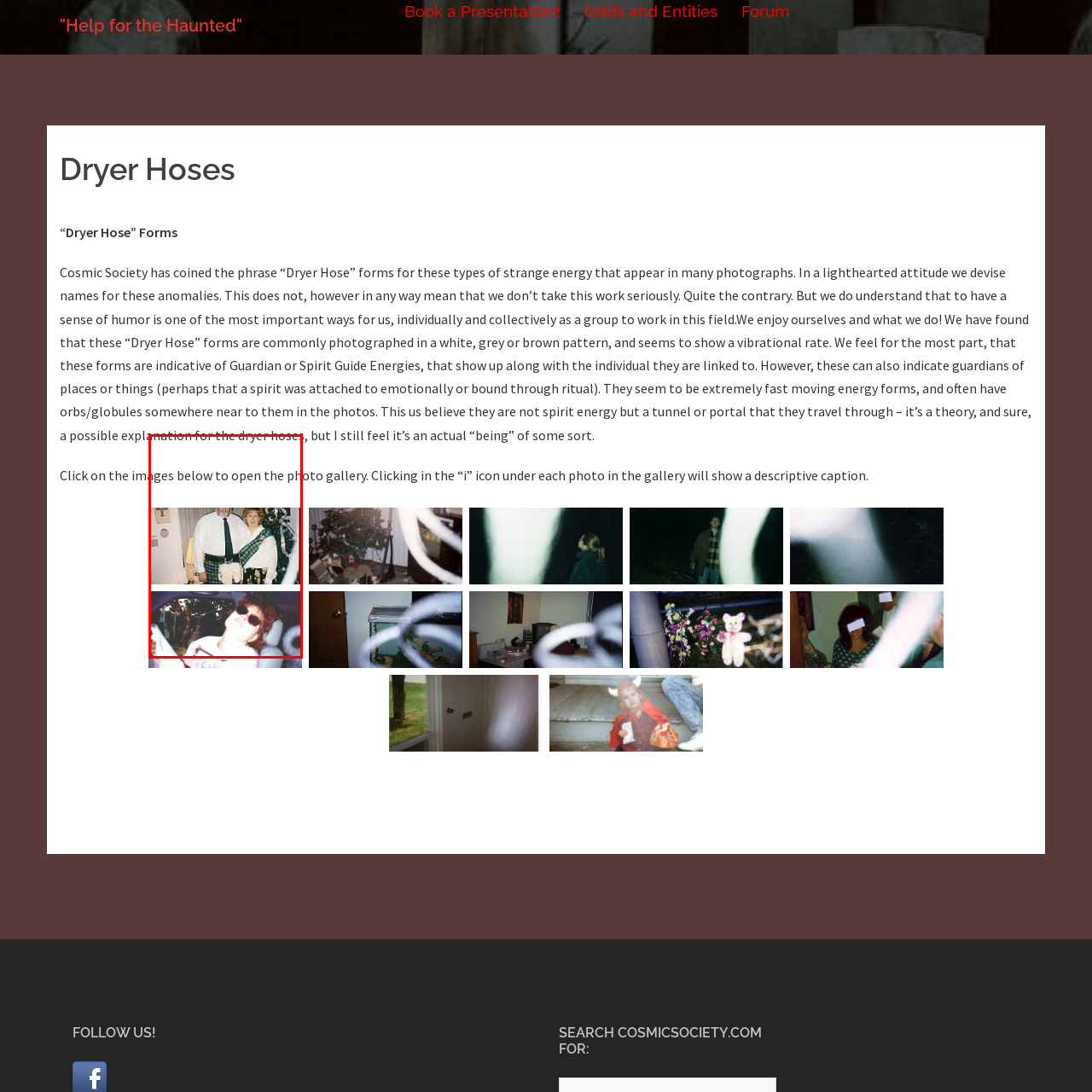What is the person in the lower section wearing?
Carefully analyze the image within the red bounding box and give a comprehensive response to the question using details from the image.

According to the caption, the person in the lower section is captured with a playful expression, wearing sunglasses and showcasing a carefree demeanor.